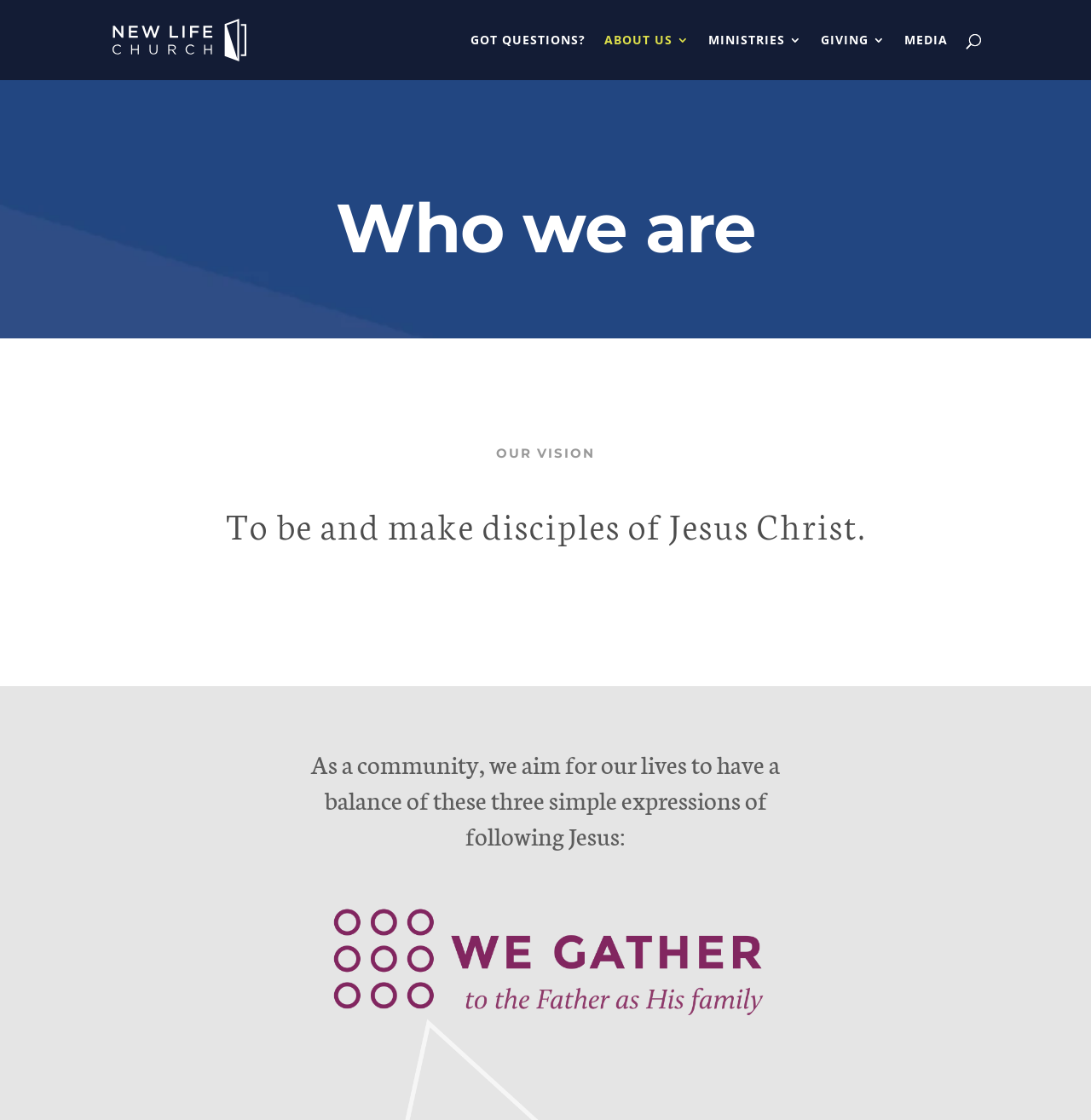Determine the webpage's heading and output its text content.

Who we are